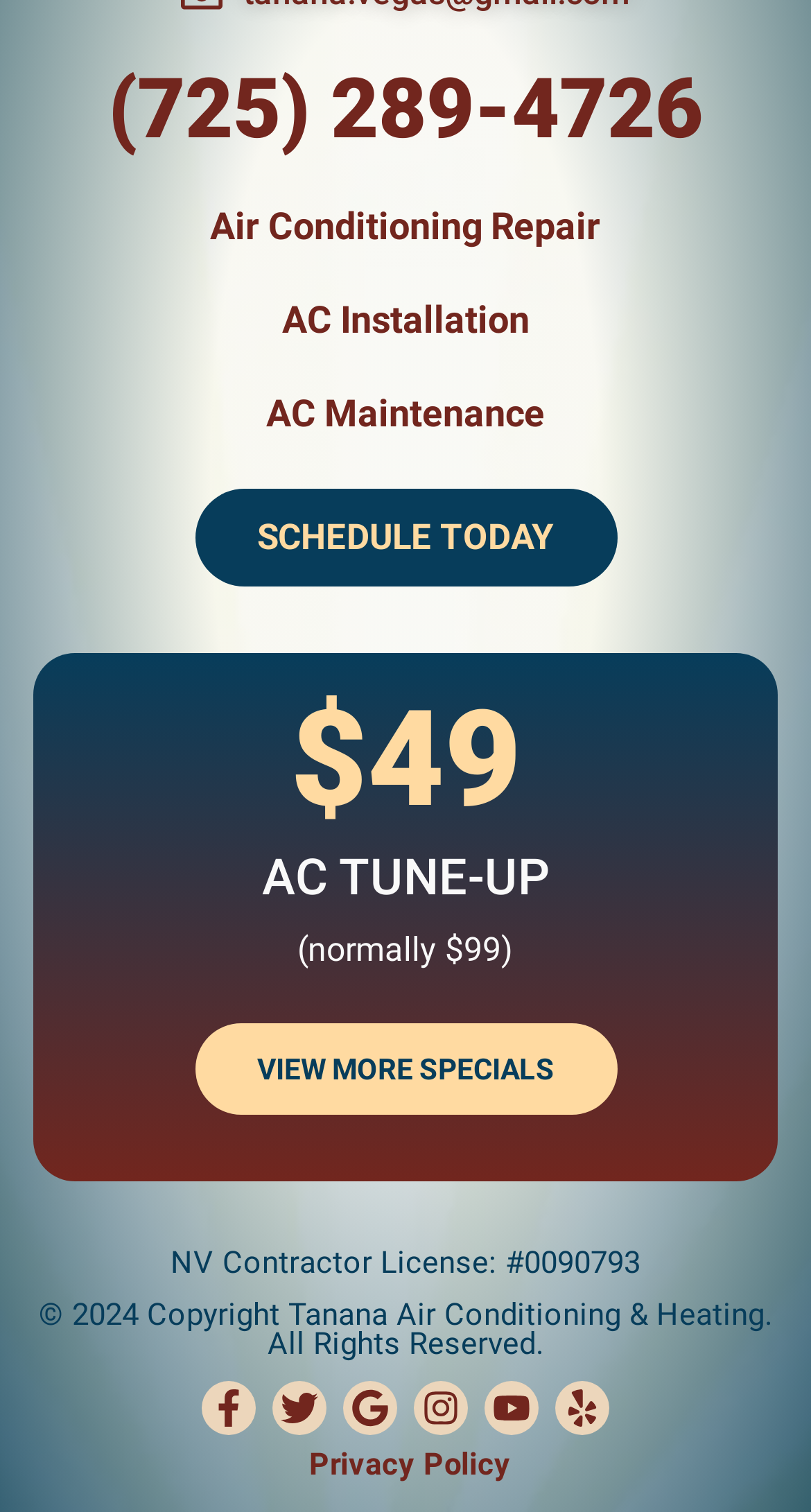Kindly determine the bounding box coordinates for the clickable area to achieve the given instruction: "Call the phone number".

[0.133, 0.04, 0.867, 0.105]